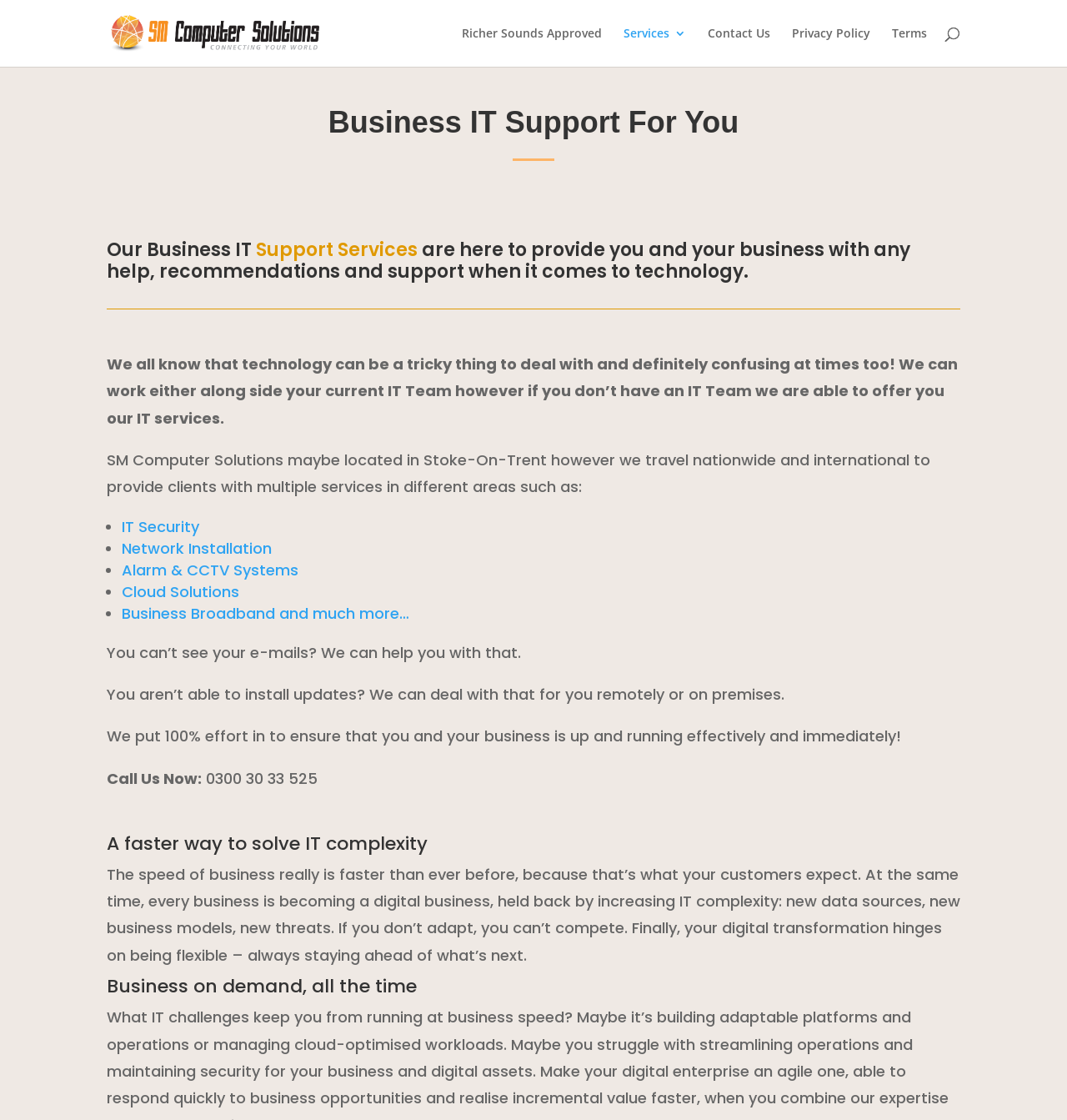Specify the bounding box coordinates of the region I need to click to perform the following instruction: "Visit Academic Calendar". The coordinates must be four float numbers in the range of 0 to 1, i.e., [left, top, right, bottom].

None